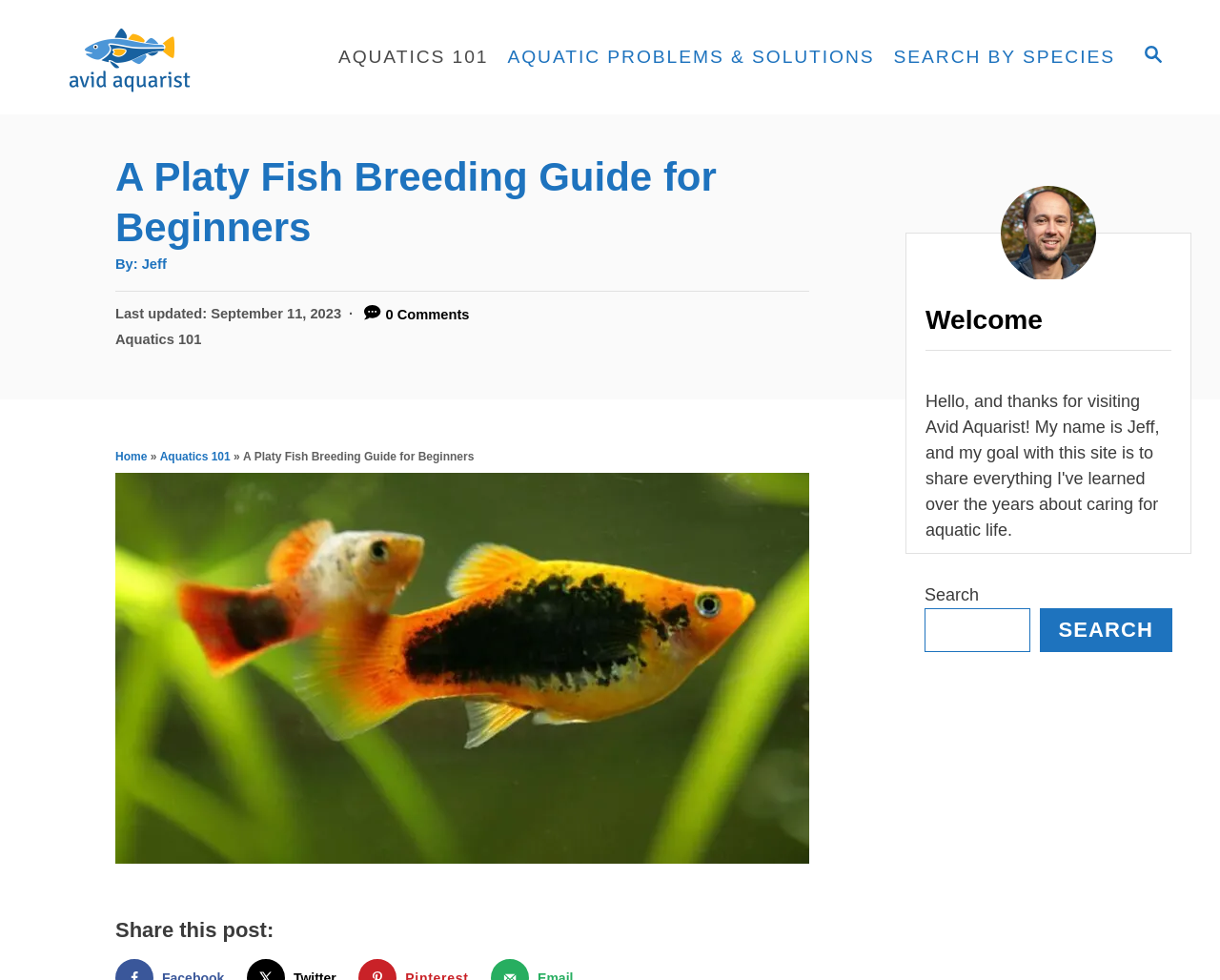Identify and provide the bounding box for the element described by: "Aquatic Problems & Solutions".

[0.408, 0.037, 0.725, 0.08]